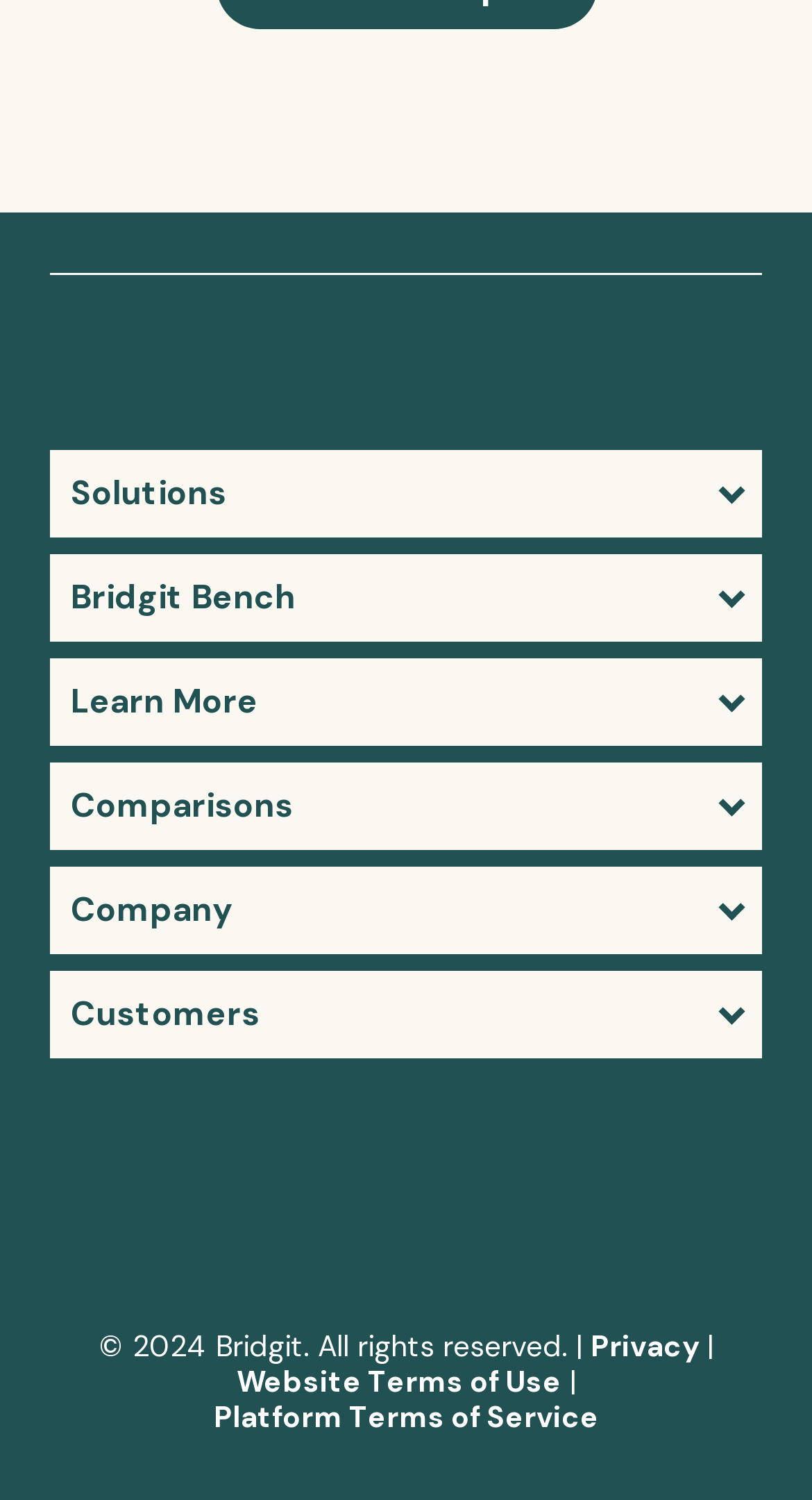Respond with a single word or phrase to the following question: How many links are there in the footer?

4